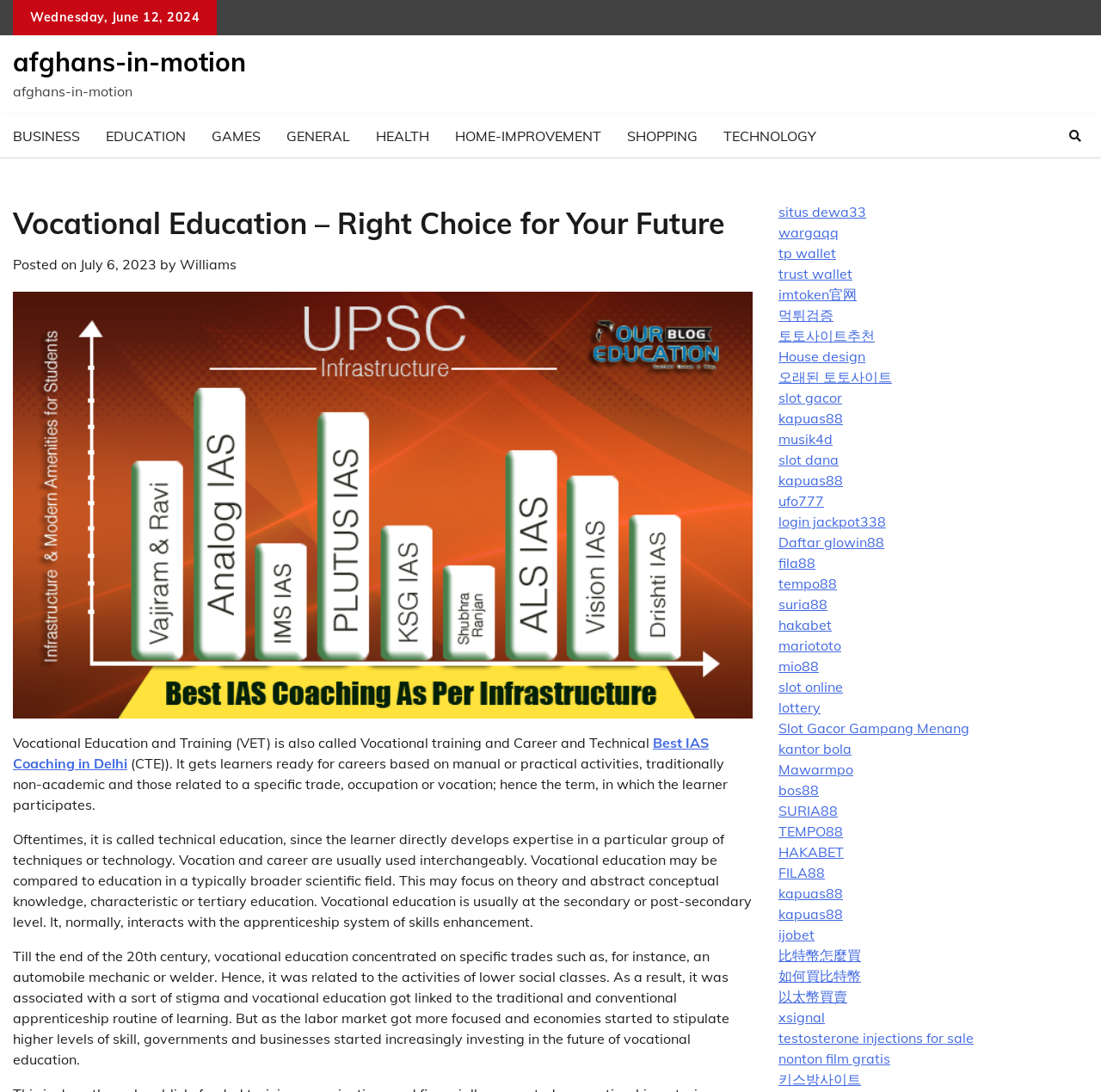Identify the bounding box coordinates of the clickable region to carry out the given instruction: "Click on EDUCATION".

[0.084, 0.105, 0.18, 0.144]